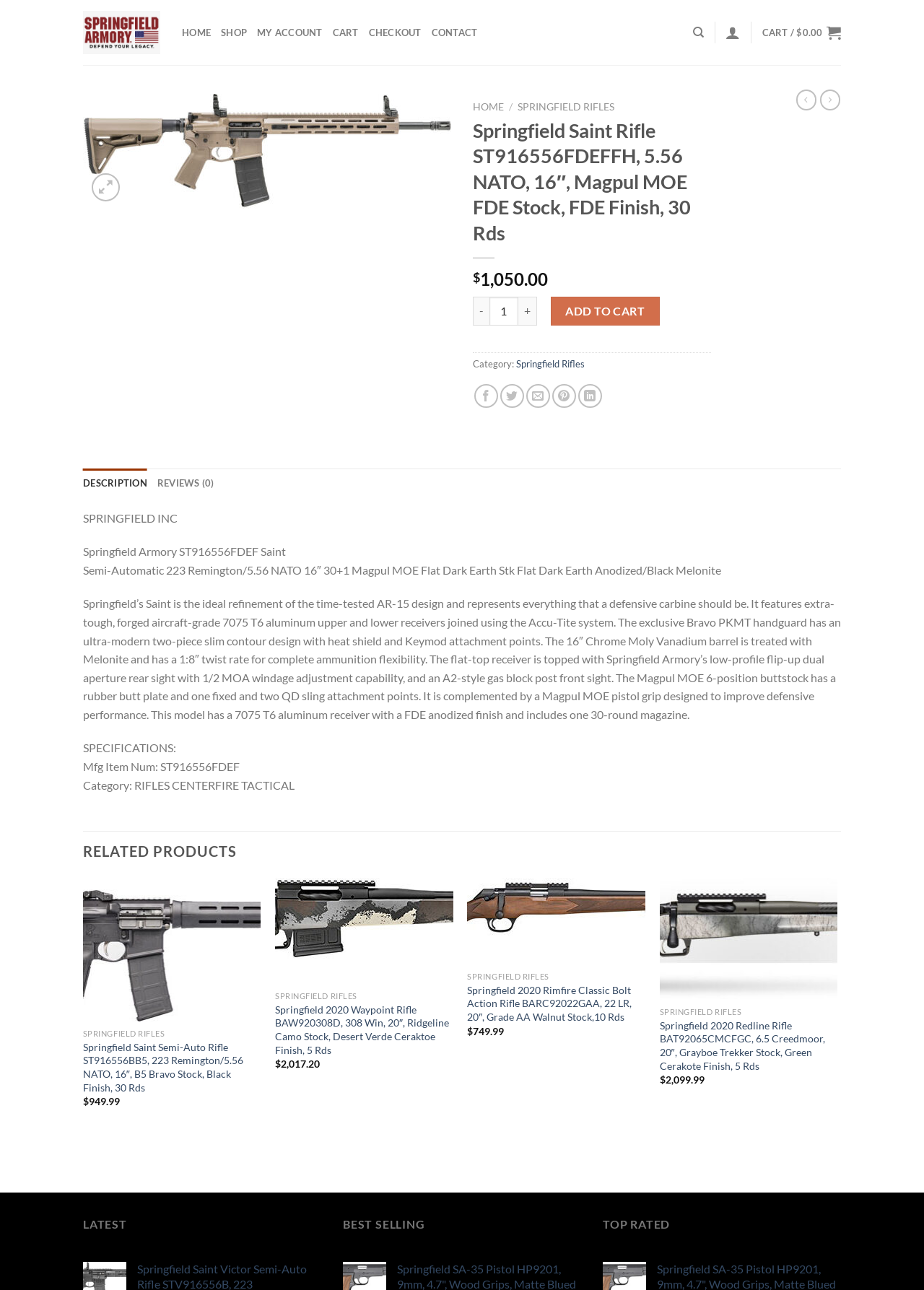Identify the bounding box coordinates of the HTML element based on this description: "Subscribe in a reader".

None